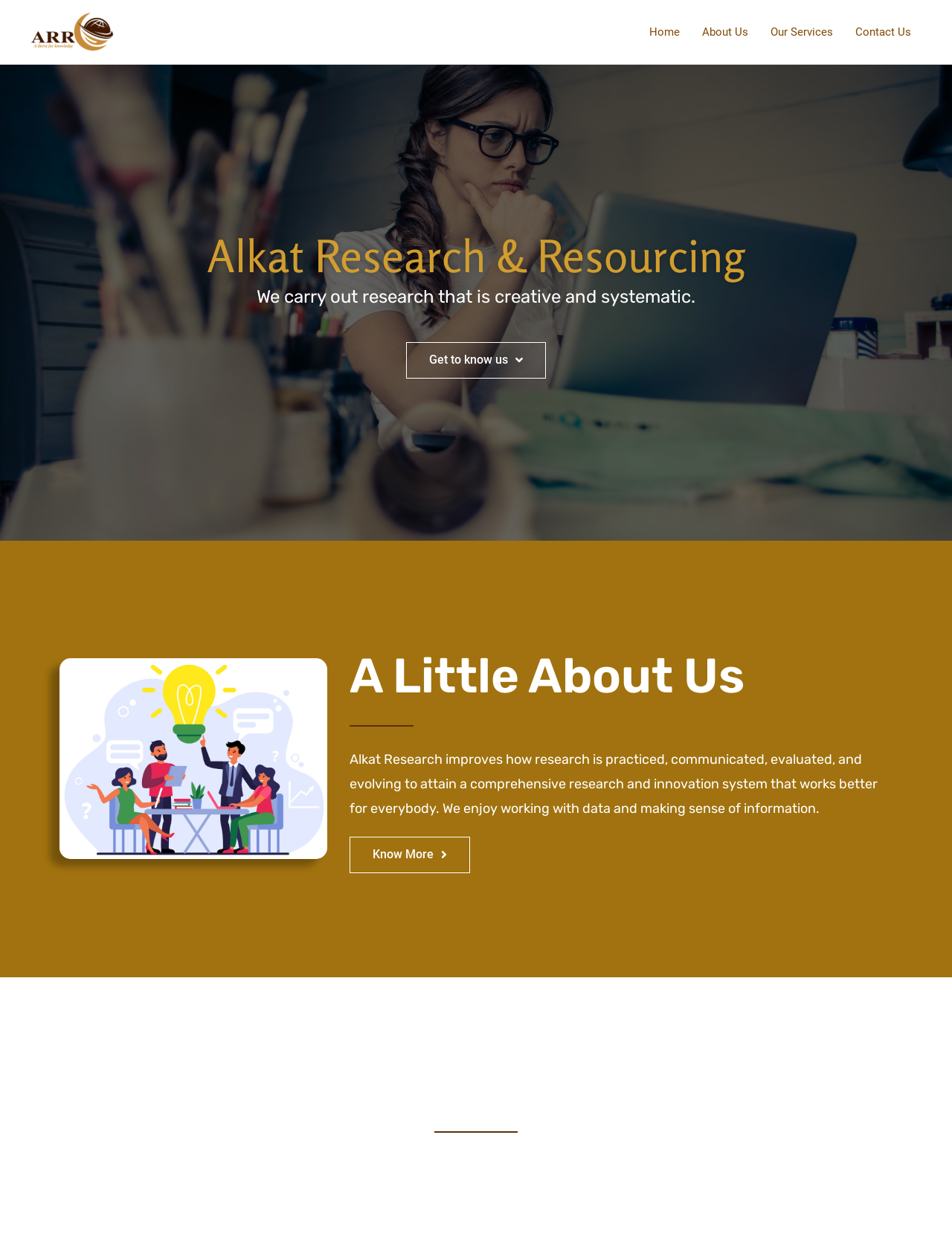Answer the question below using just one word or a short phrase: 
What is the color scheme of the webpage?

Not specified